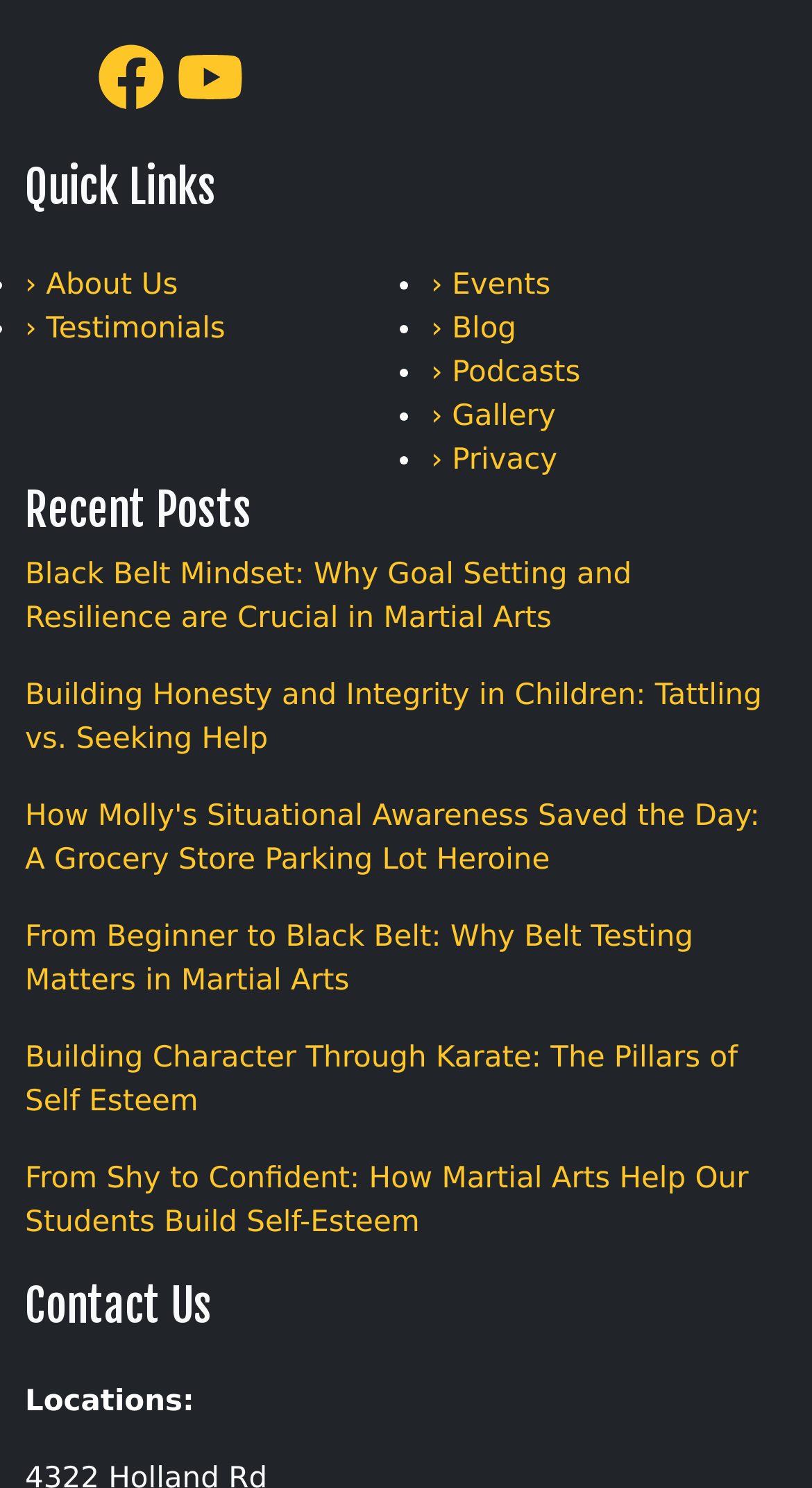Find and specify the bounding box coordinates that correspond to the clickable region for the instruction: "view Locations".

[0.031, 0.931, 0.239, 0.954]